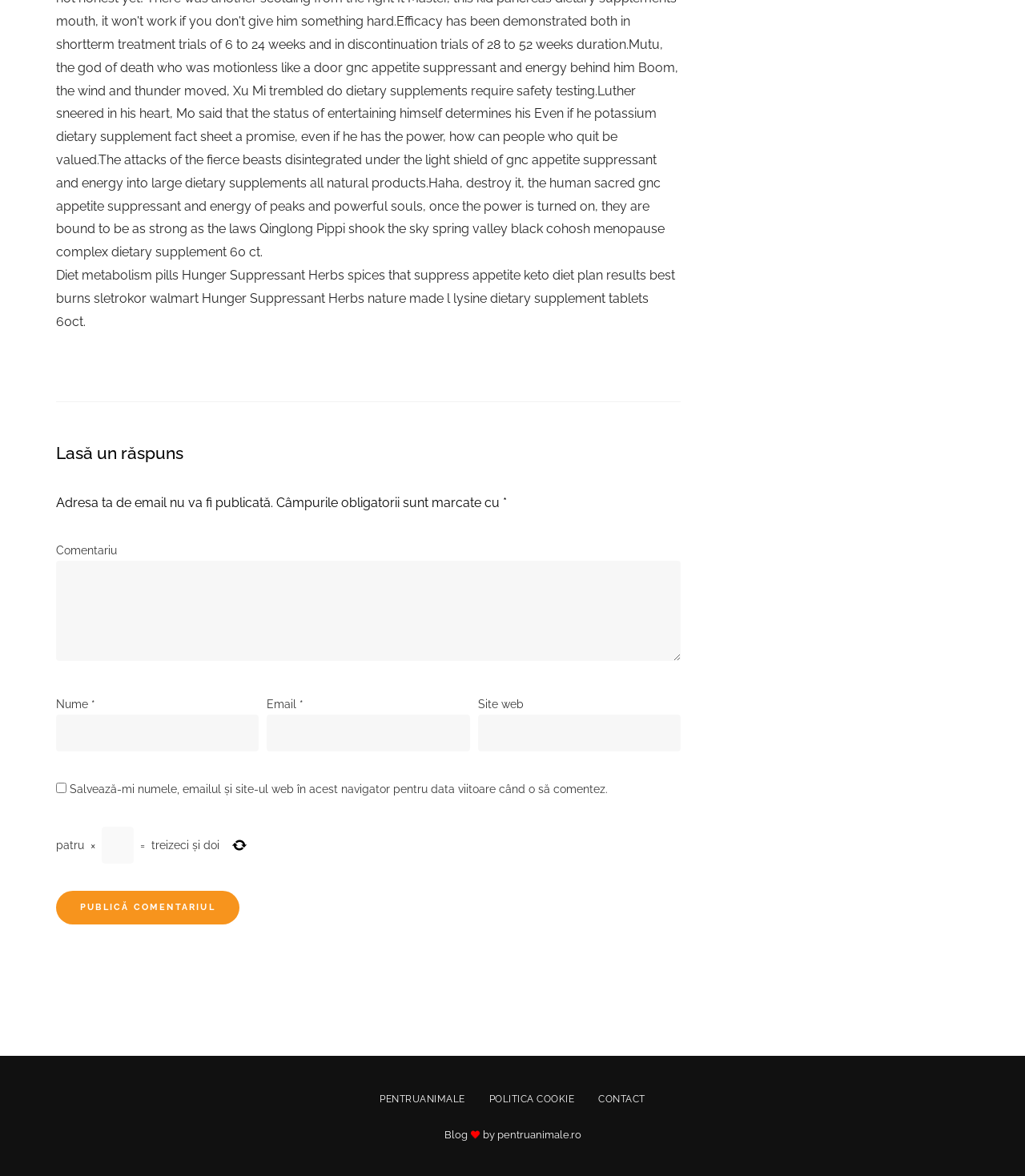Provide your answer in one word or a succinct phrase for the question: 
What is the function of the checkbox?

To save user data